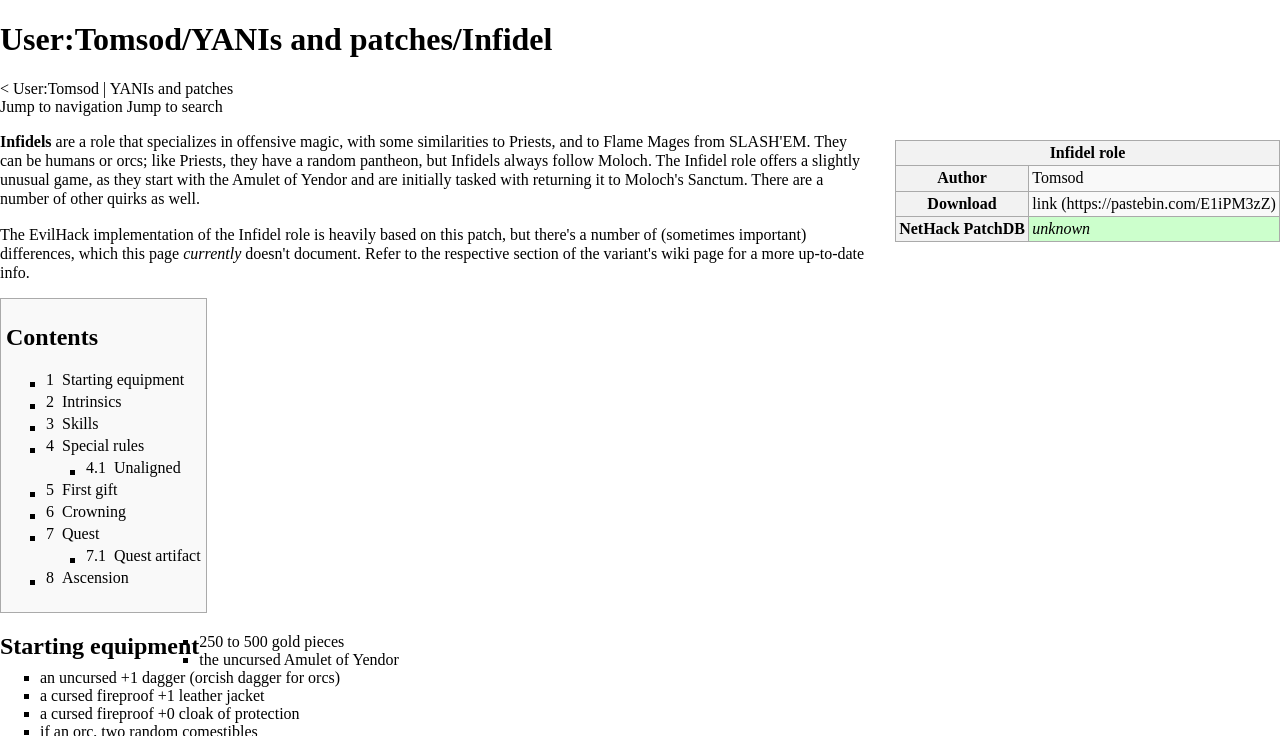What is the name of the sanctum that the Infidel role must return the Amulet of Yendor to?
From the image, respond with a single word or phrase.

Moloch's Sanctum